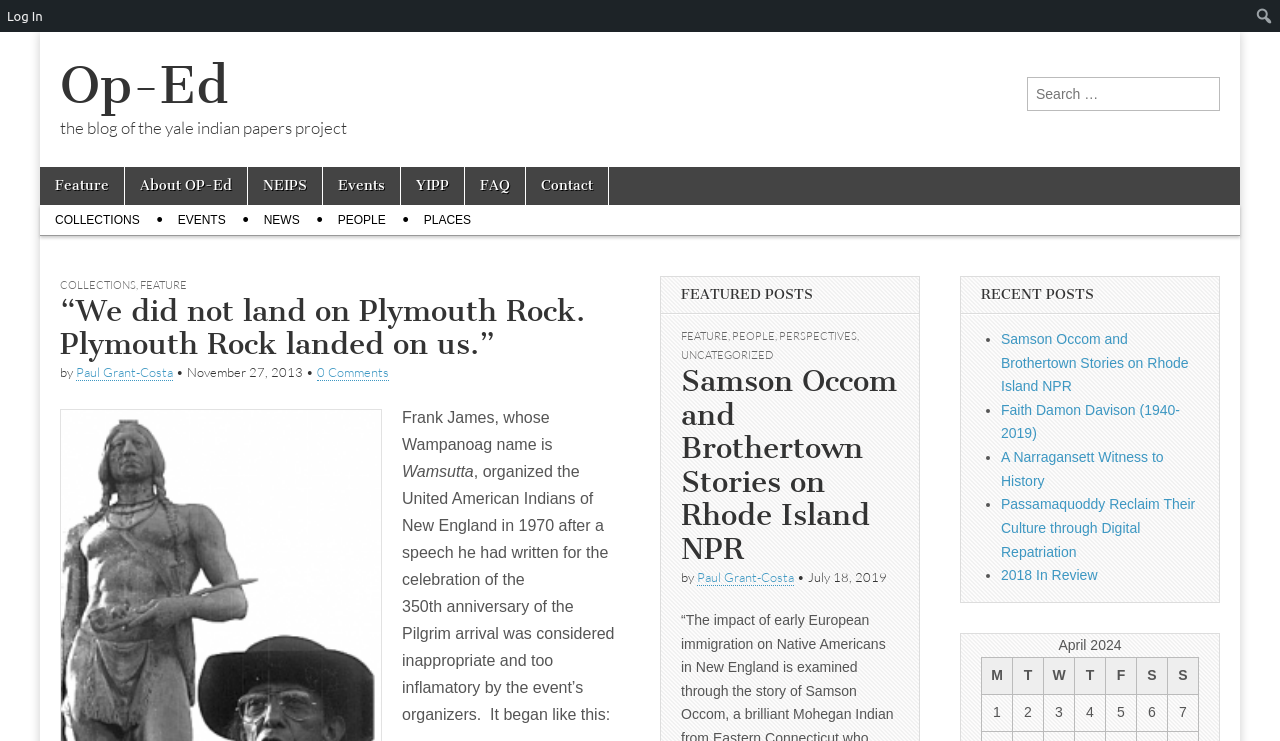Indicate the bounding box coordinates of the clickable region to achieve the following instruction: "Read the op-ed article."

[0.047, 0.398, 0.484, 0.489]